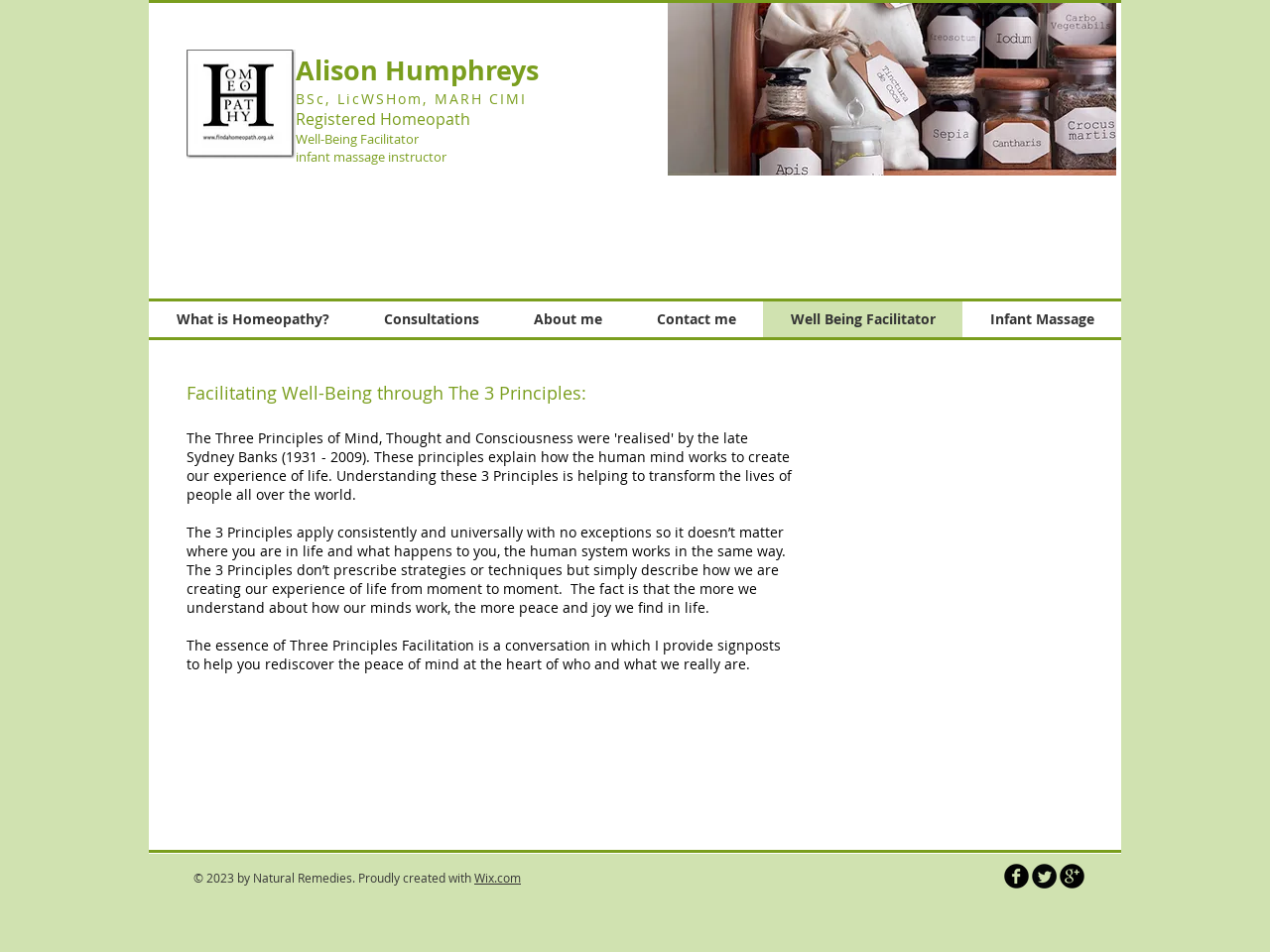Determine the coordinates of the bounding box that should be clicked to complete the instruction: "Learn about the Three Principles of Mind, Thought and Consciousness". The coordinates should be represented by four float numbers between 0 and 1: [left, top, right, bottom].

[0.147, 0.4, 0.625, 0.425]